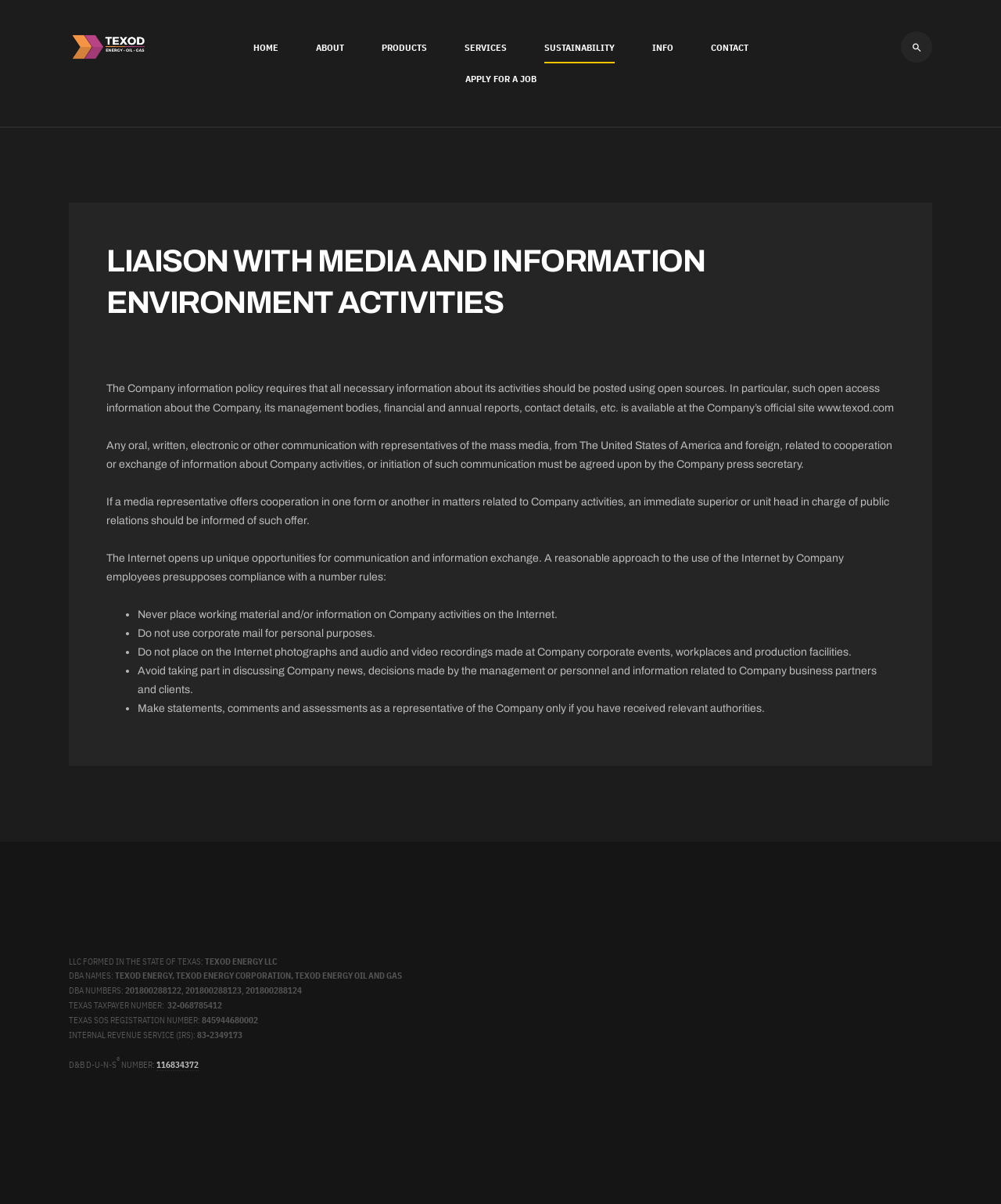What is the purpose of the company's information policy?
Please provide a detailed and comprehensive answer to the question.

According to the webpage, the company's information policy requires that all necessary information about its activities should be posted using open sources, which means the company wants to make its activities transparent and accessible to the public.